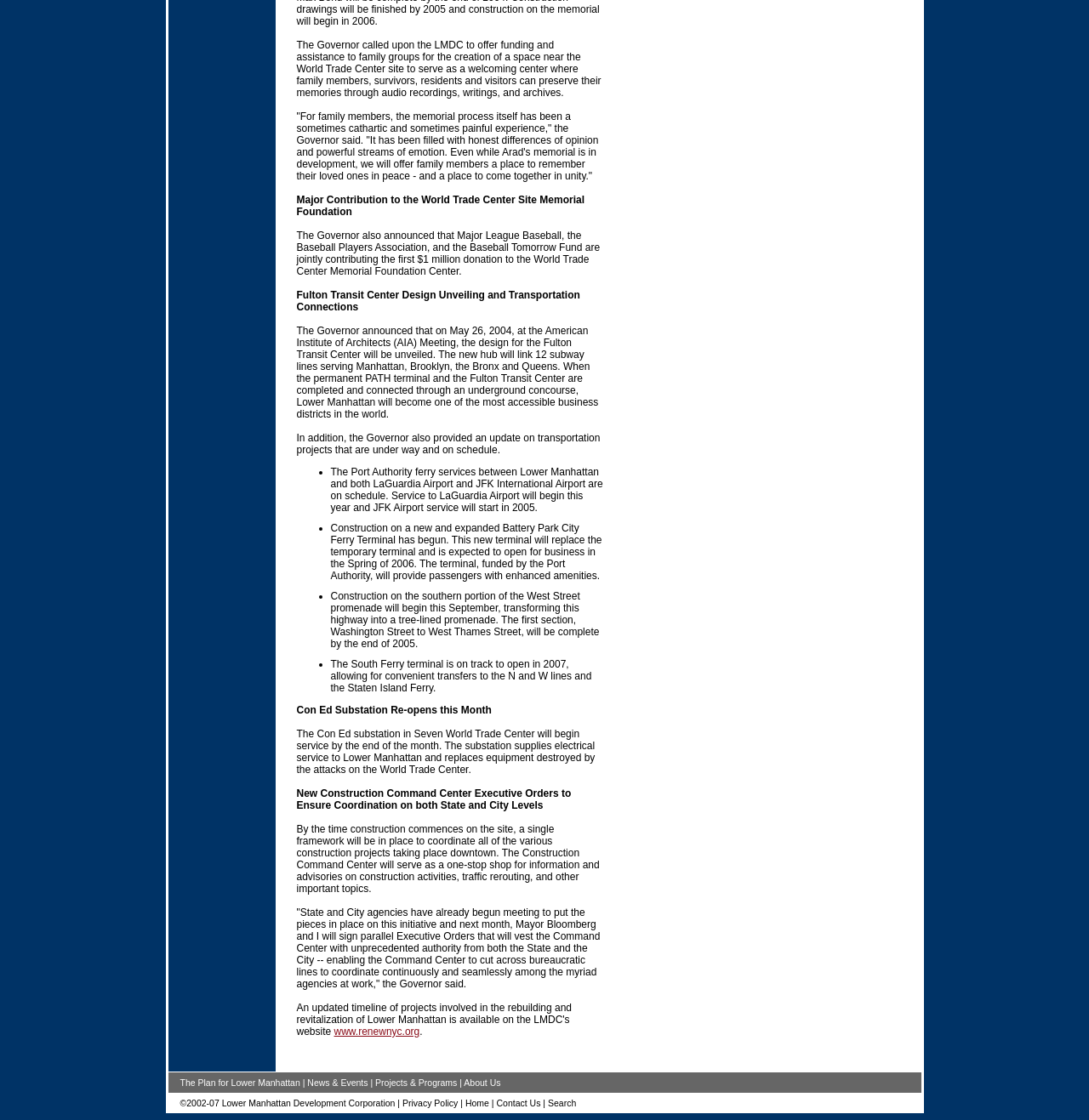Identify the bounding box coordinates for the element that needs to be clicked to fulfill this instruction: "Search for something on the website". Provide the coordinates in the format of four float numbers between 0 and 1: [left, top, right, bottom].

[0.503, 0.98, 0.529, 0.989]